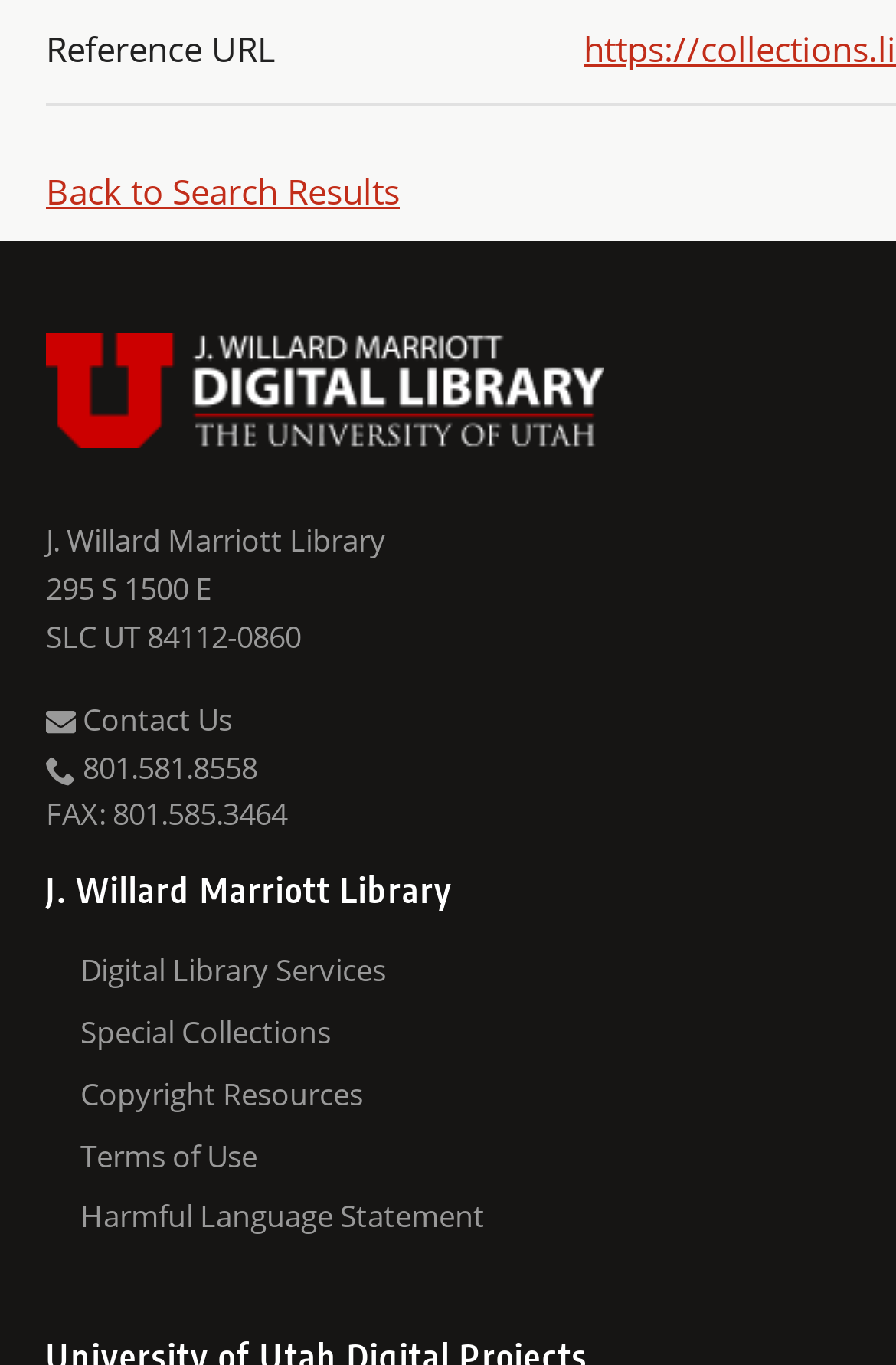Determine the bounding box coordinates for the area that should be clicked to carry out the following instruction: "Read Digital Library News".

[0.09, 0.704, 0.949, 0.749]